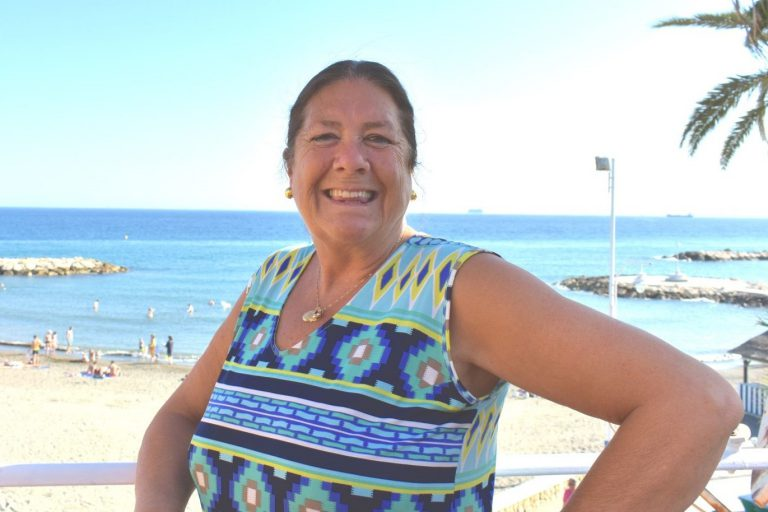What is the name of the neighborhood behind Ana?
Provide an in-depth and detailed explanation in response to the question.

The caption describes the serene ocean and sandy beach behind Ana as the Pedregalejo neighborhood, which is where she shares her home with students and creates lasting memories.